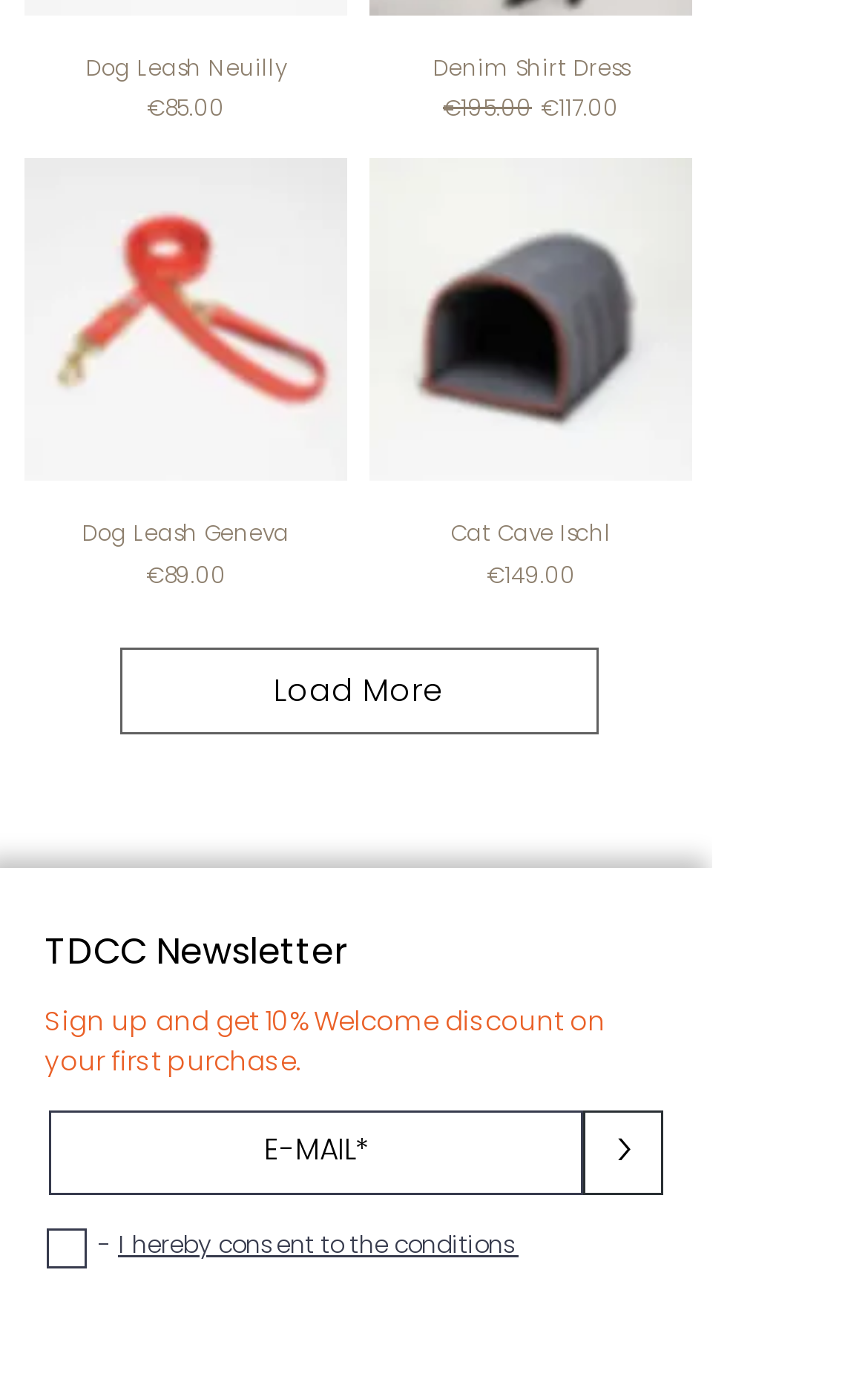Can you find the bounding box coordinates for the element to click on to achieve the instruction: "Sign up for the newsletter"?

[0.056, 0.804, 0.672, 0.866]